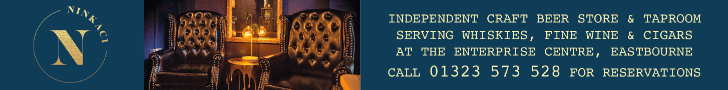Respond with a single word or phrase to the following question:
What type of chairs are shown in the banner?

Leather chairs